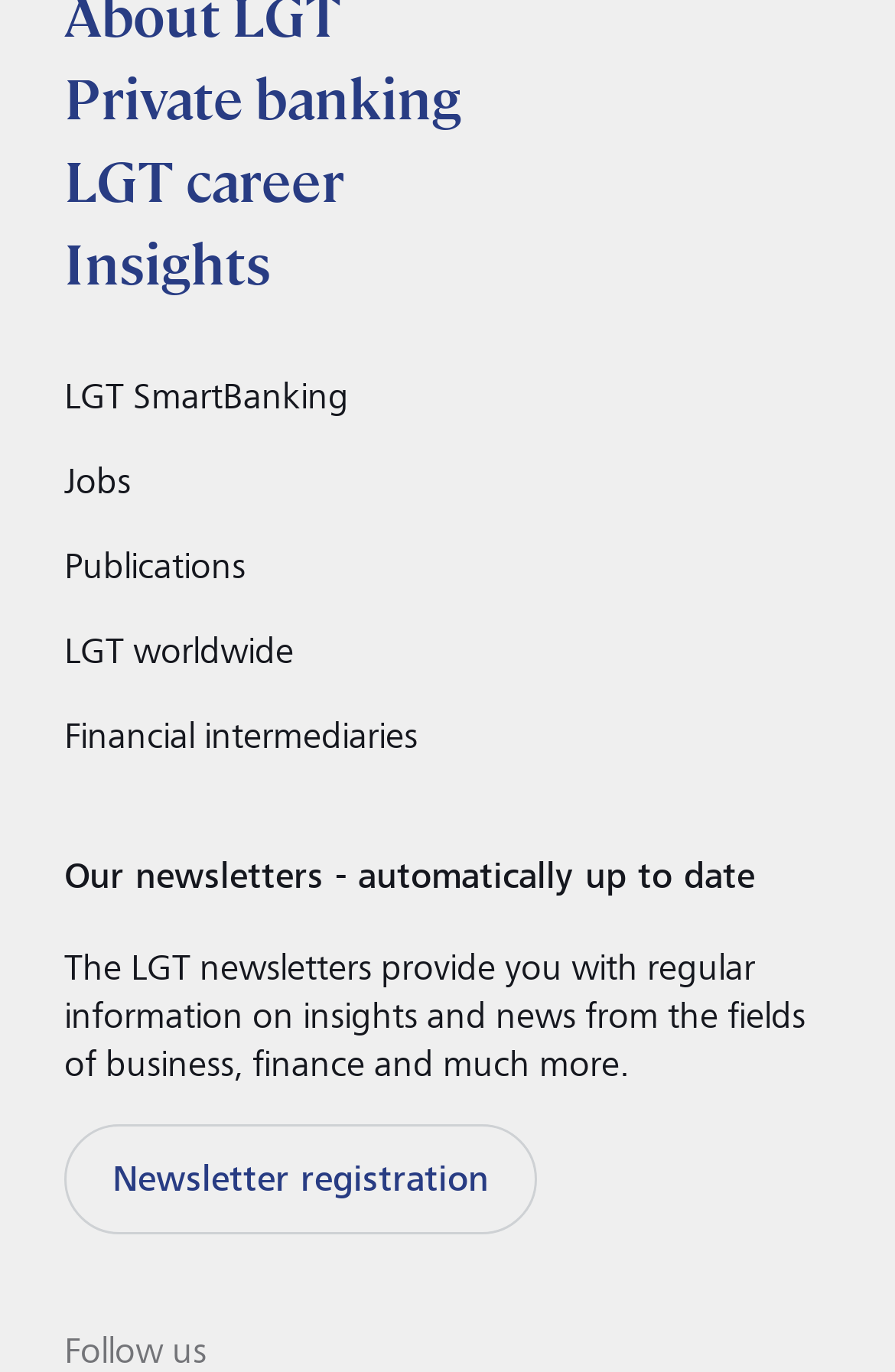Bounding box coordinates are specified in the format (top-left x, top-left y, bottom-right x, bottom-right y). All values are floating point numbers bounded between 0 and 1. Please provide the bounding box coordinate of the region this sentence describes: Publications

[0.072, 0.394, 0.274, 0.429]